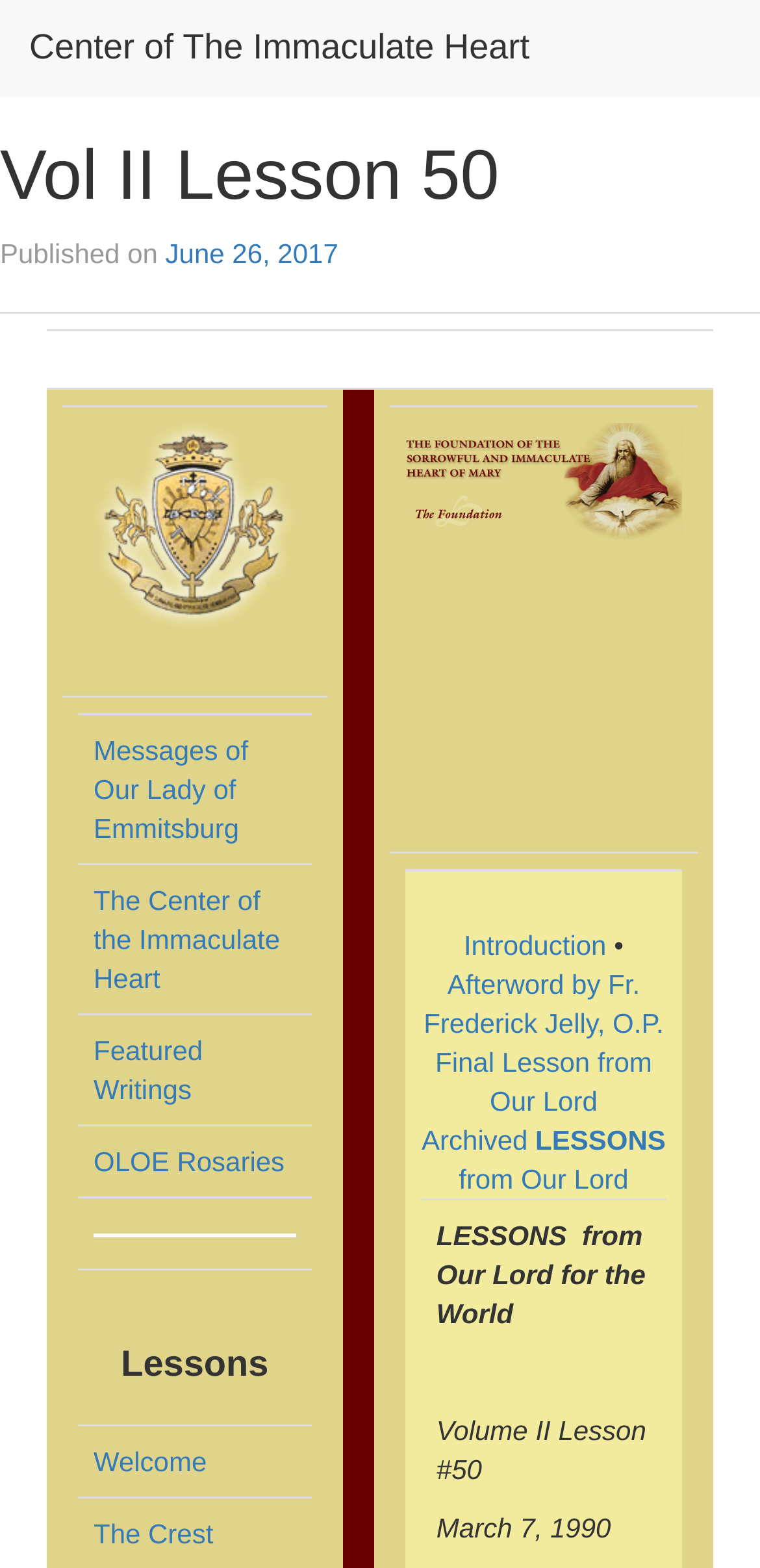Find the bounding box coordinates for the element that must be clicked to complete the instruction: "Check the link to Featured Writings". The coordinates should be four float numbers between 0 and 1, indicated as [left, top, right, bottom].

[0.123, 0.659, 0.267, 0.704]